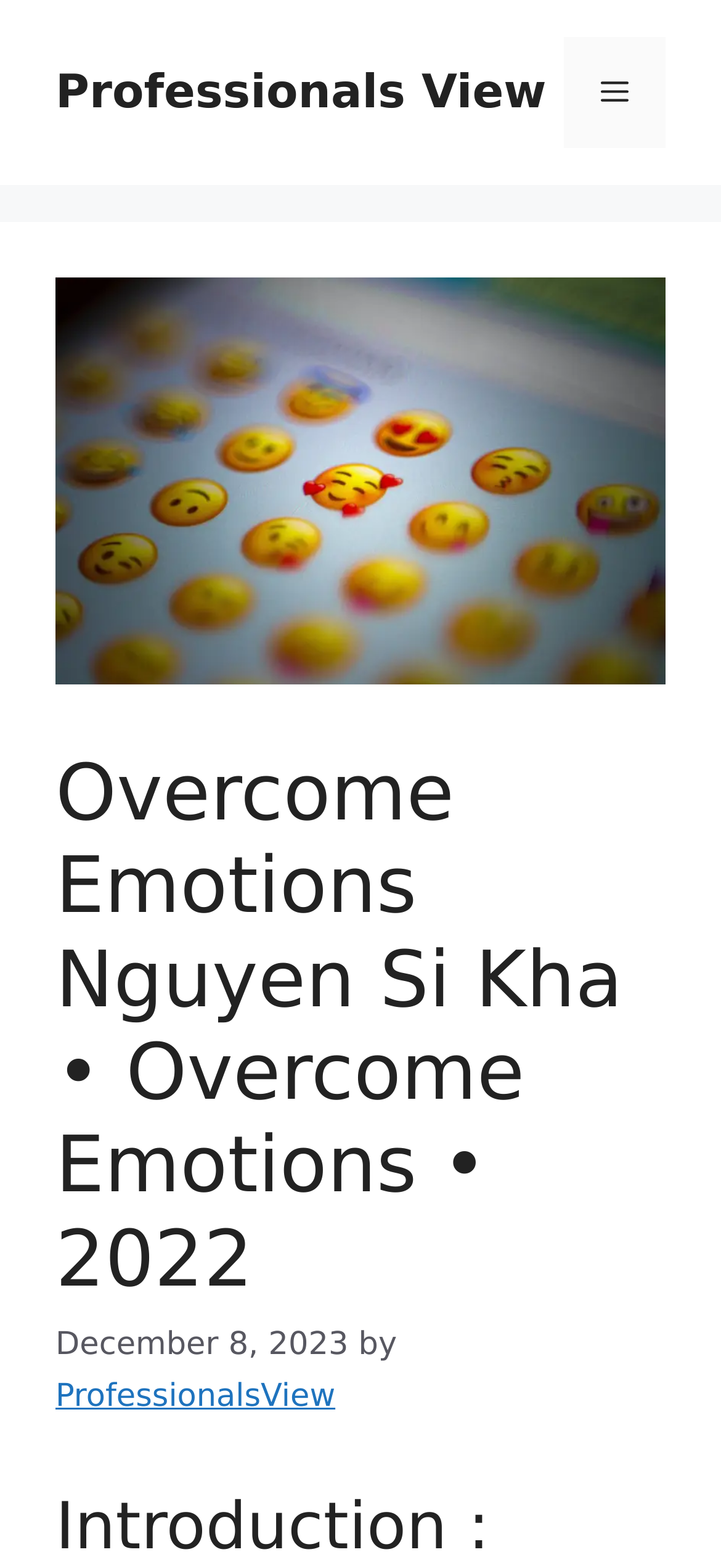Analyze the image and provide a detailed answer to the question: What is the name of the psychologist?

The psychologist's name is mentioned in the header section of the webpage, specifically in the 'Overcome Emotions Nguyen Si Kha • Overcome Emotions • 2022' element.